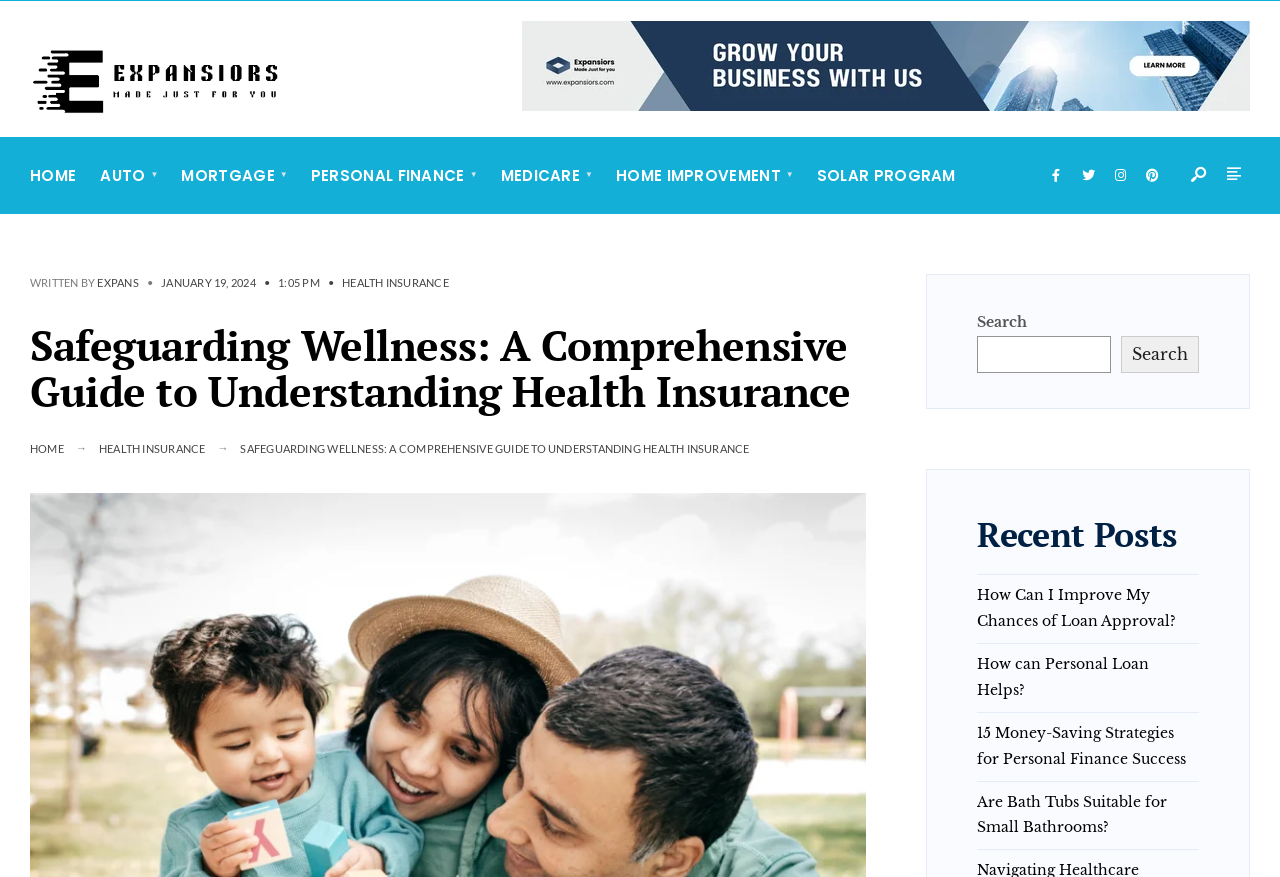What is the topic of the article?
Refer to the image and provide a one-word or short phrase answer.

Health Insurance